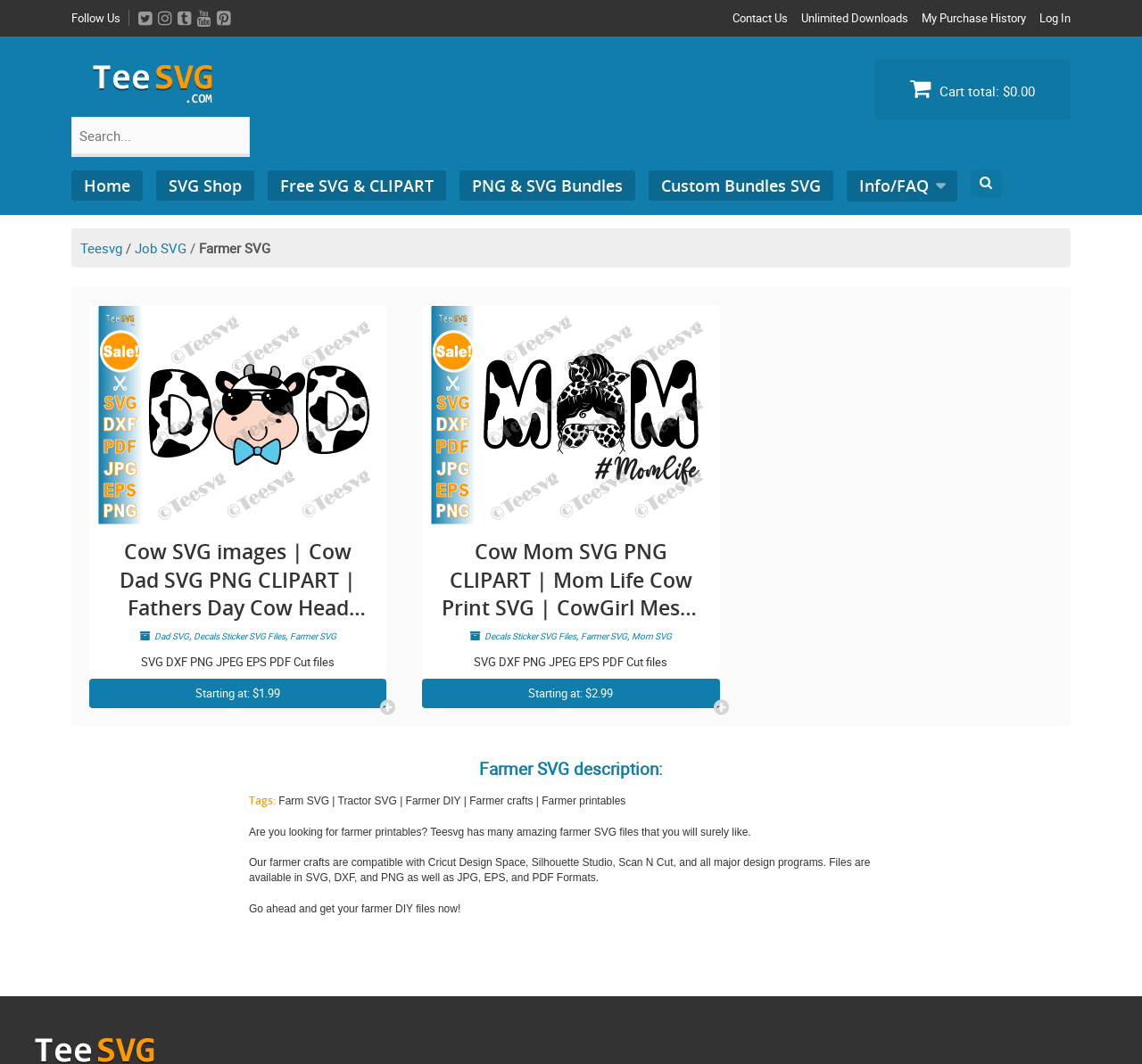Based on the image, please elaborate on the answer to the following question:
What is the theme of the SVG files on this webpage?

The webpage has multiple links and headings related to farm and farmer-related themes, such as 'Farmer SVG', 'Cow Head SVG', 'Cow Mom SVG', and 'Farmer DIY'. This suggests that the SVG files on this webpage are primarily focused on farm and farmer-related themes.